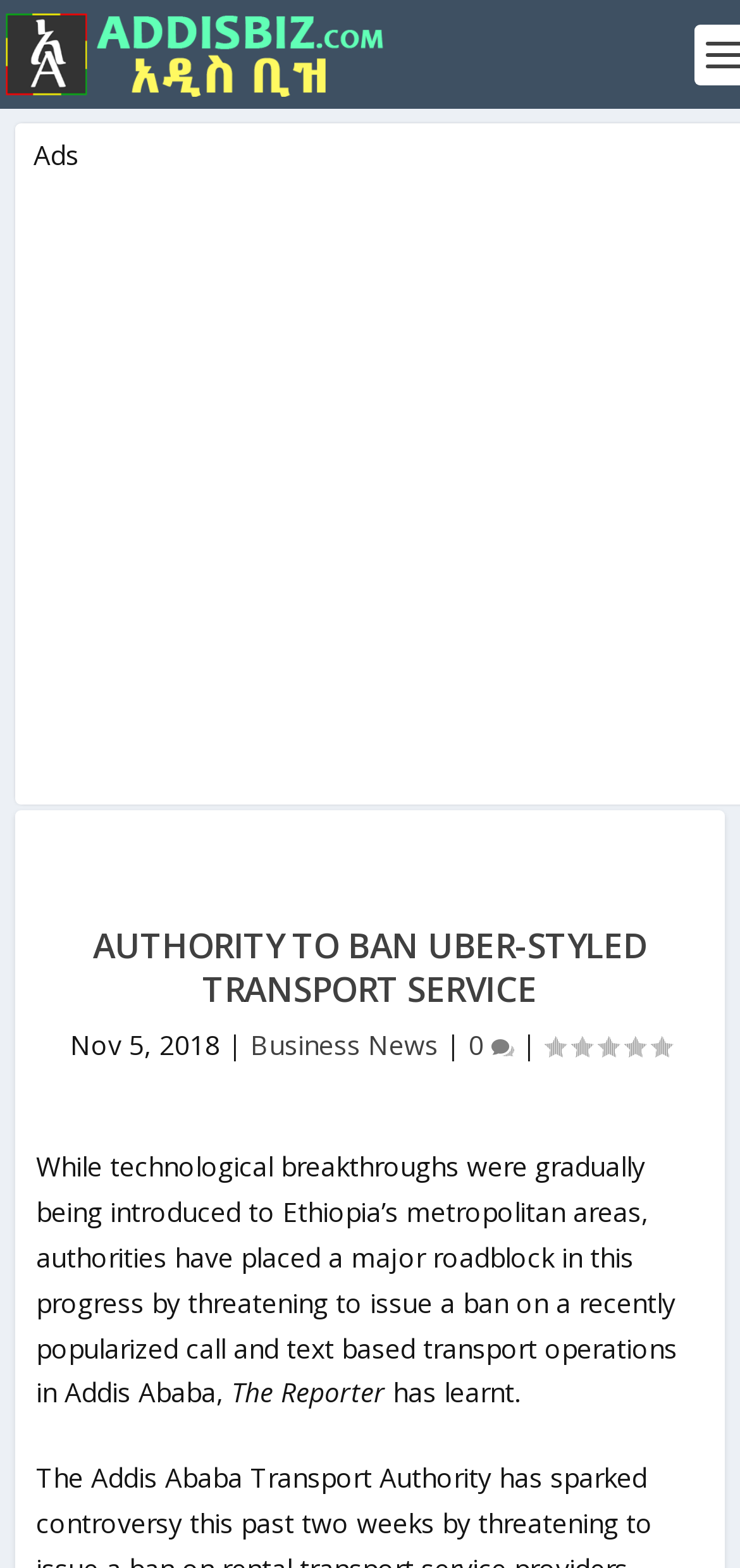Determine the bounding box coordinates for the UI element with the following description: "0". The coordinates should be four float numbers between 0 and 1, represented as [left, top, right, bottom].

[0.633, 0.654, 0.695, 0.677]